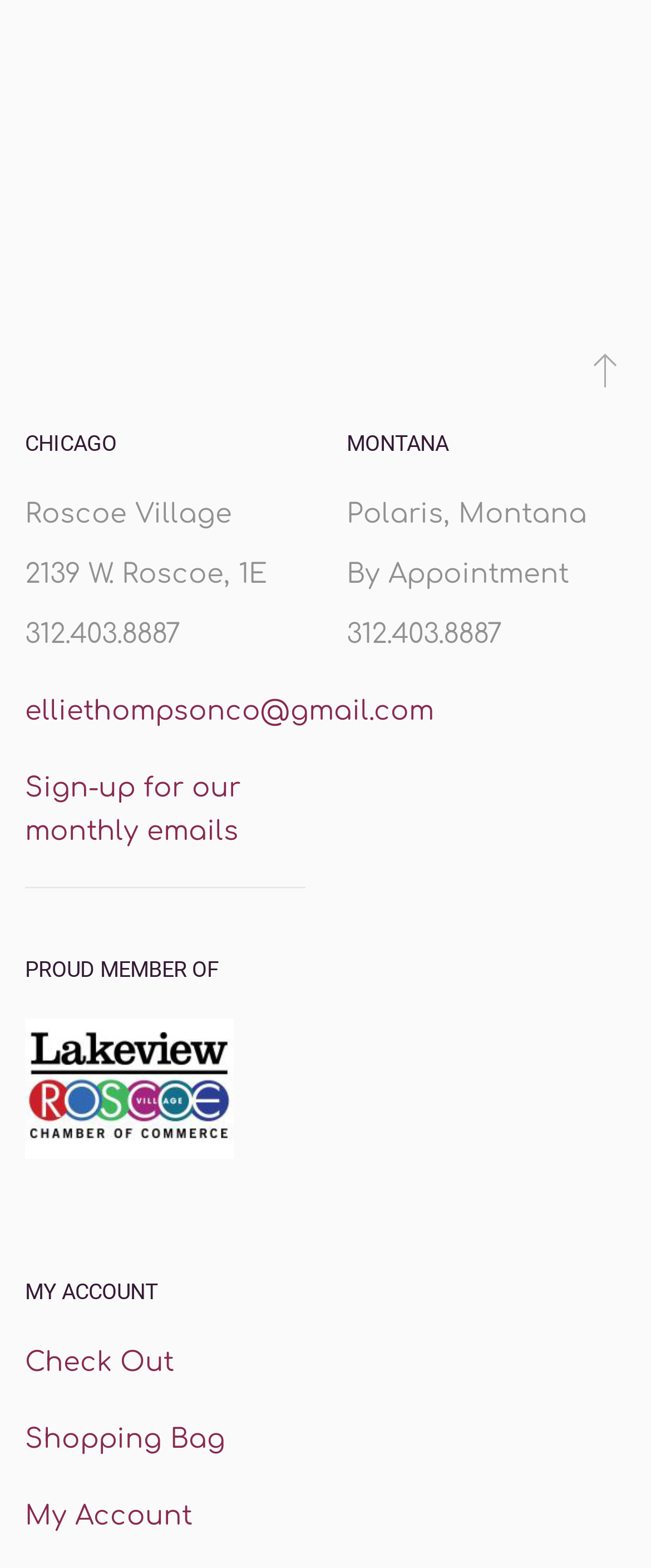Identify the bounding box for the element characterized by the following description: "elliethompsonco@gmail.com".

[0.038, 0.444, 0.667, 0.464]